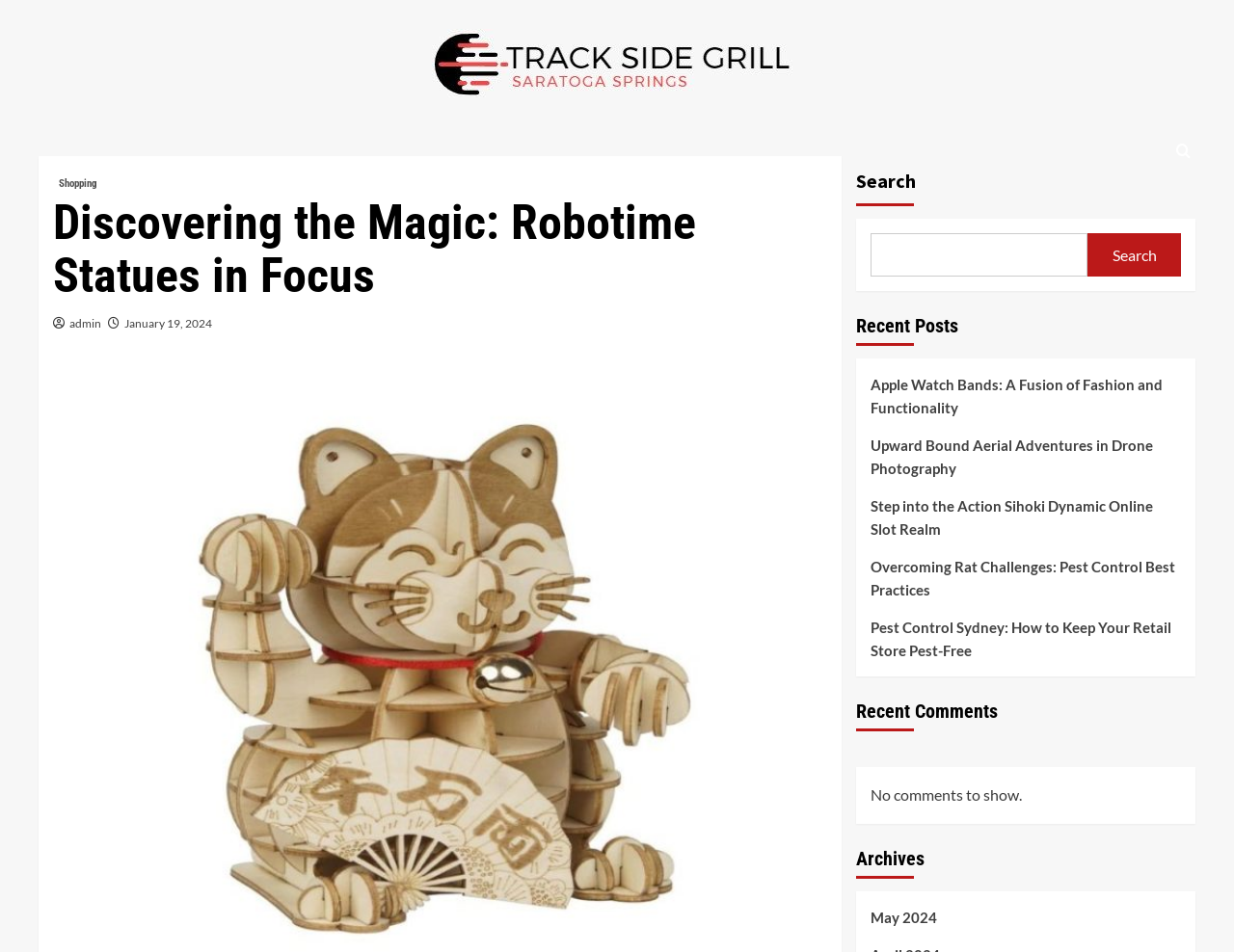Carefully examine the image and provide an in-depth answer to the question: What is the name of the grill mentioned on the webpage?

The name of the grill is mentioned in the link 'Track Side Grill' which is located at the top of the webpage, and it is also the title of the image with the same name.